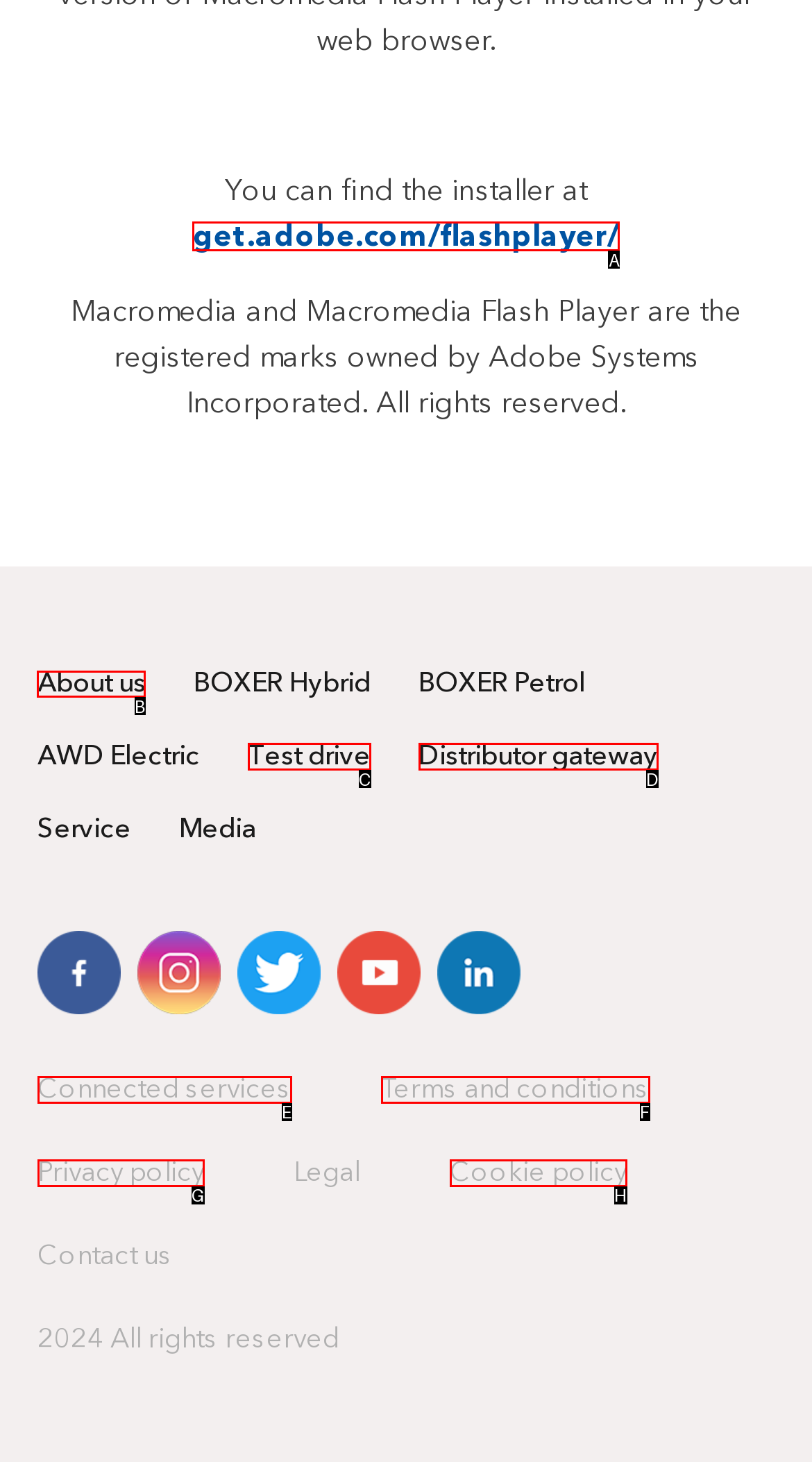Indicate which UI element needs to be clicked to fulfill the task: Read 'Realta Fusion Launches with $12M in Seed Funding'
Answer with the letter of the chosen option from the available choices directly.

None